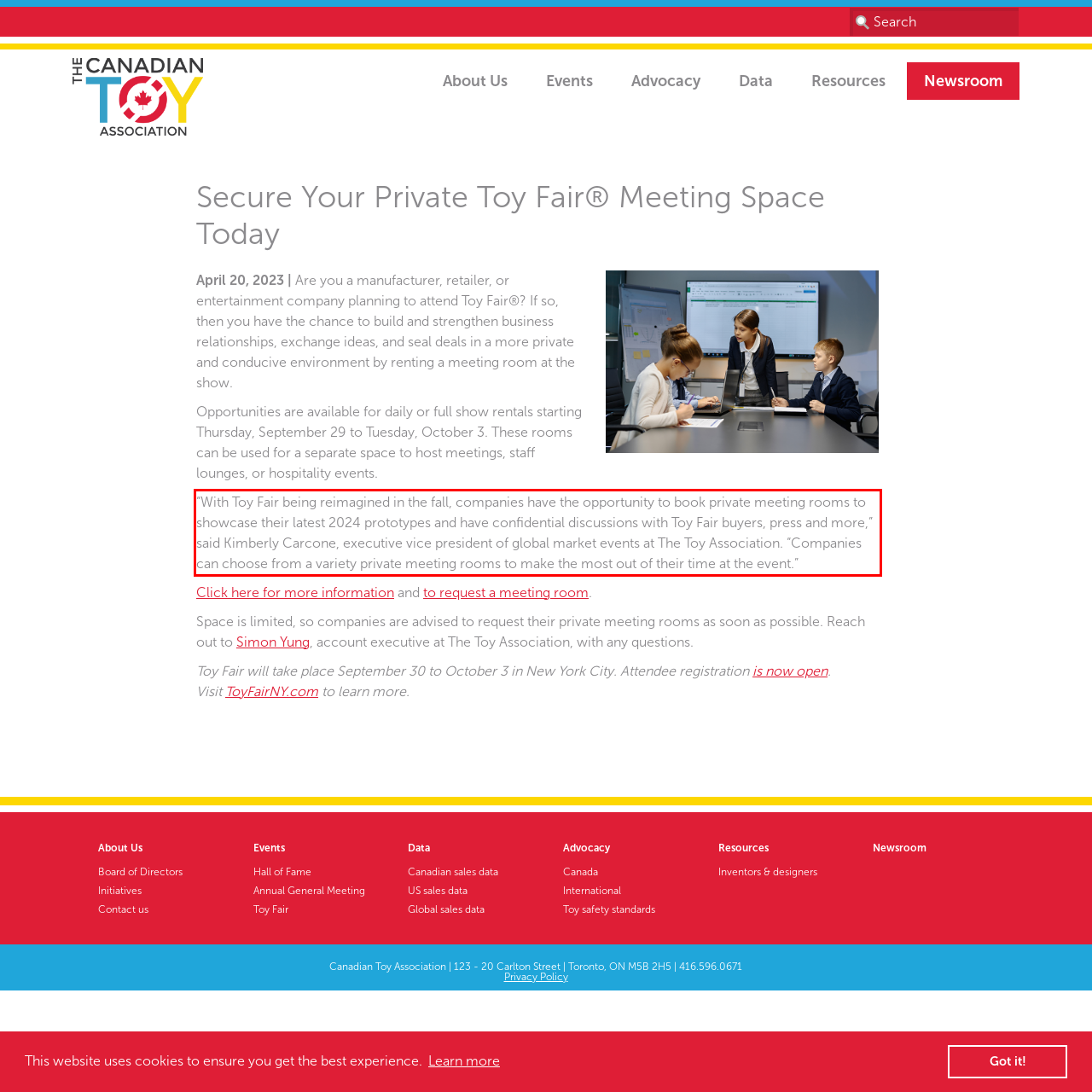You have a screenshot of a webpage with a UI element highlighted by a red bounding box. Use OCR to obtain the text within this highlighted area.

“With Toy Fair being reimagined in the fall, companies have the opportunity to book private meeting rooms to showcase their latest 2024 prototypes and have confidential discussions with Toy Fair buyers, press and more,” said Kimberly Carcone, executive vice president of global market events at The Toy Association. “Companies can choose from a variety private meeting rooms to make the most out of their time at the event.”